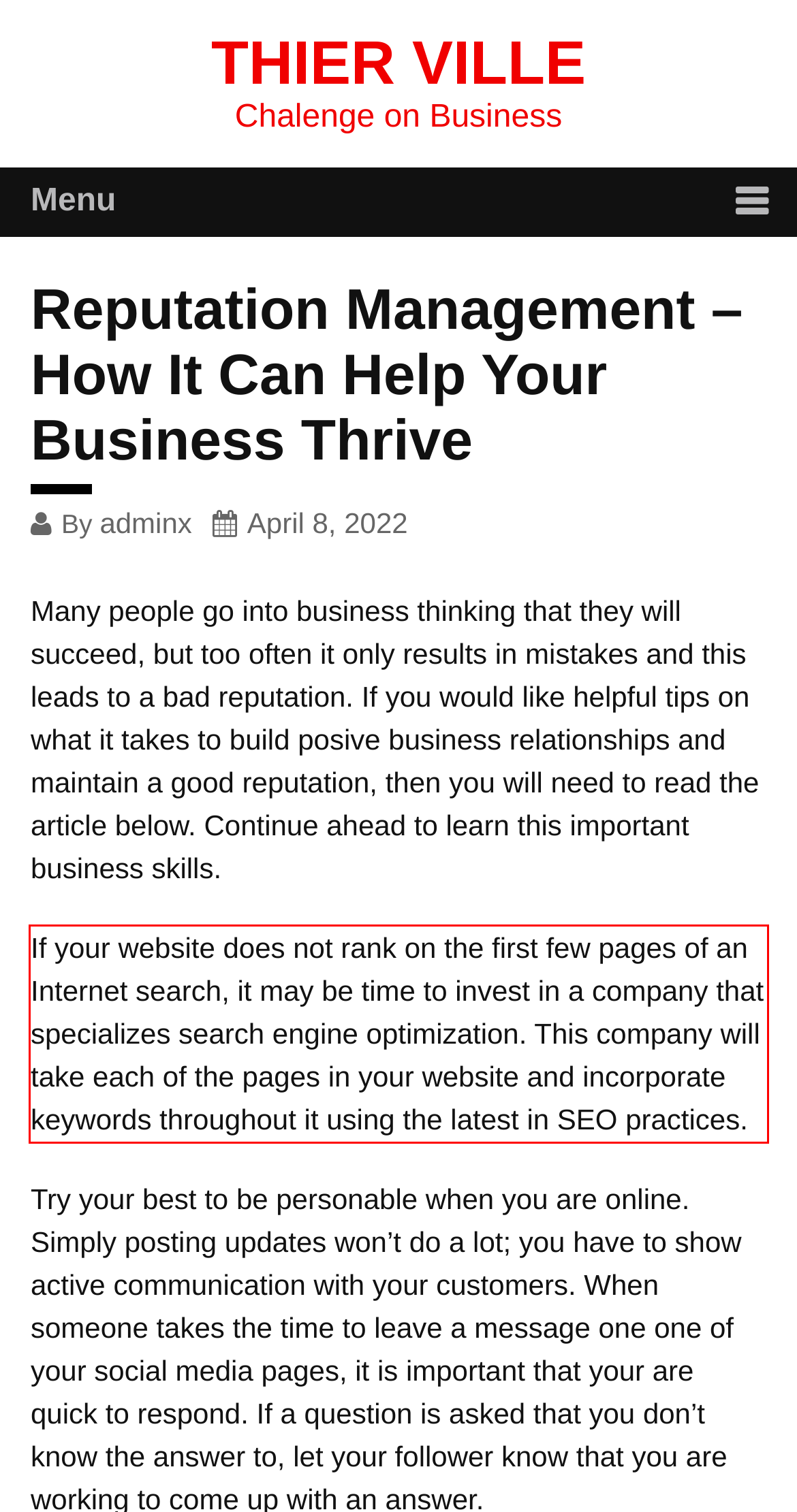You are given a screenshot showing a webpage with a red bounding box. Perform OCR to capture the text within the red bounding box.

If your website does not rank on the first few pages of an Internet search, it may be time to invest in a company that specializes search engine optimization. This company will take each of the pages in your website and incorporate keywords throughout it using the latest in SEO practices.